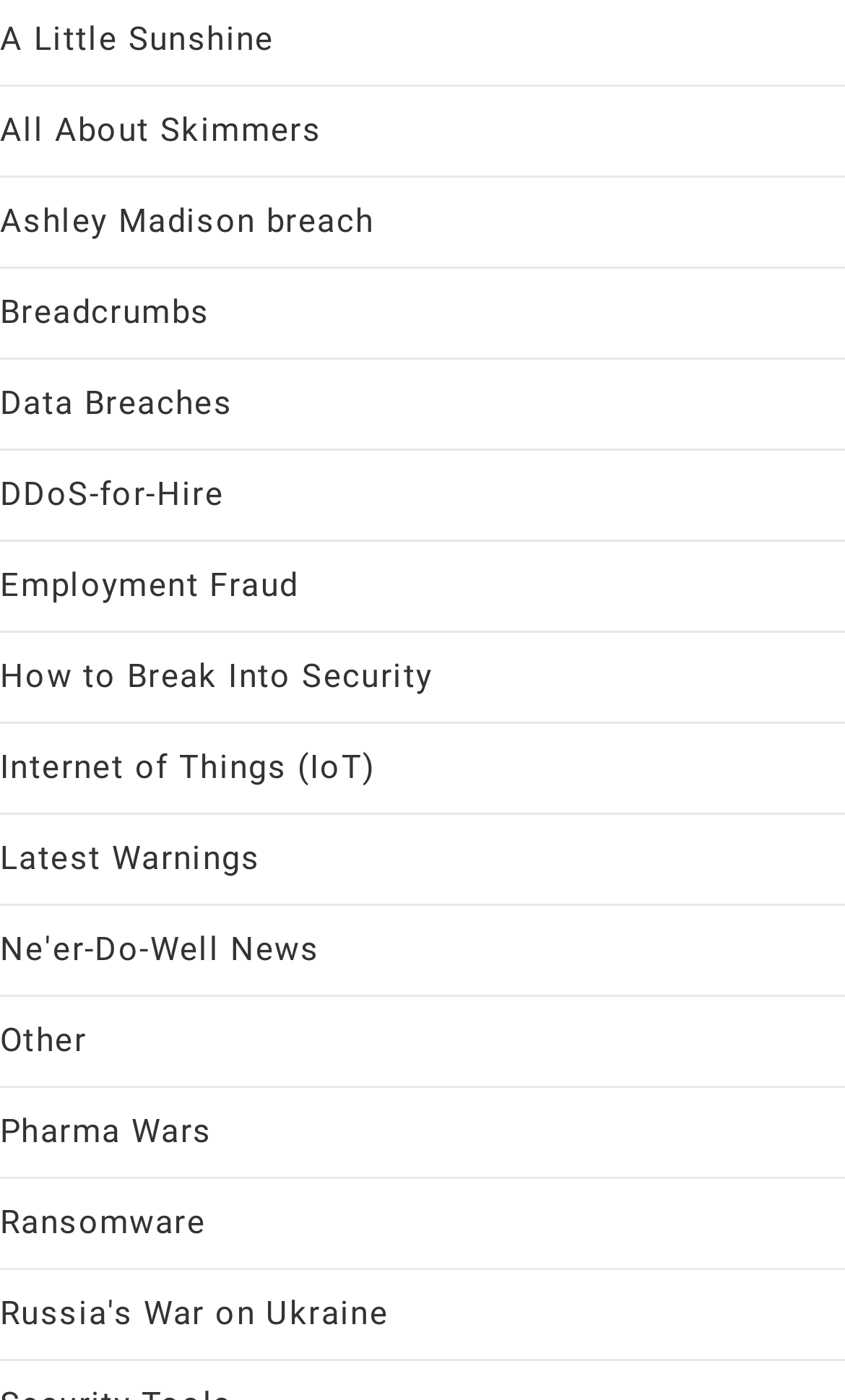Please give a one-word or short phrase response to the following question: 
Are there any links related to employment?

Yes